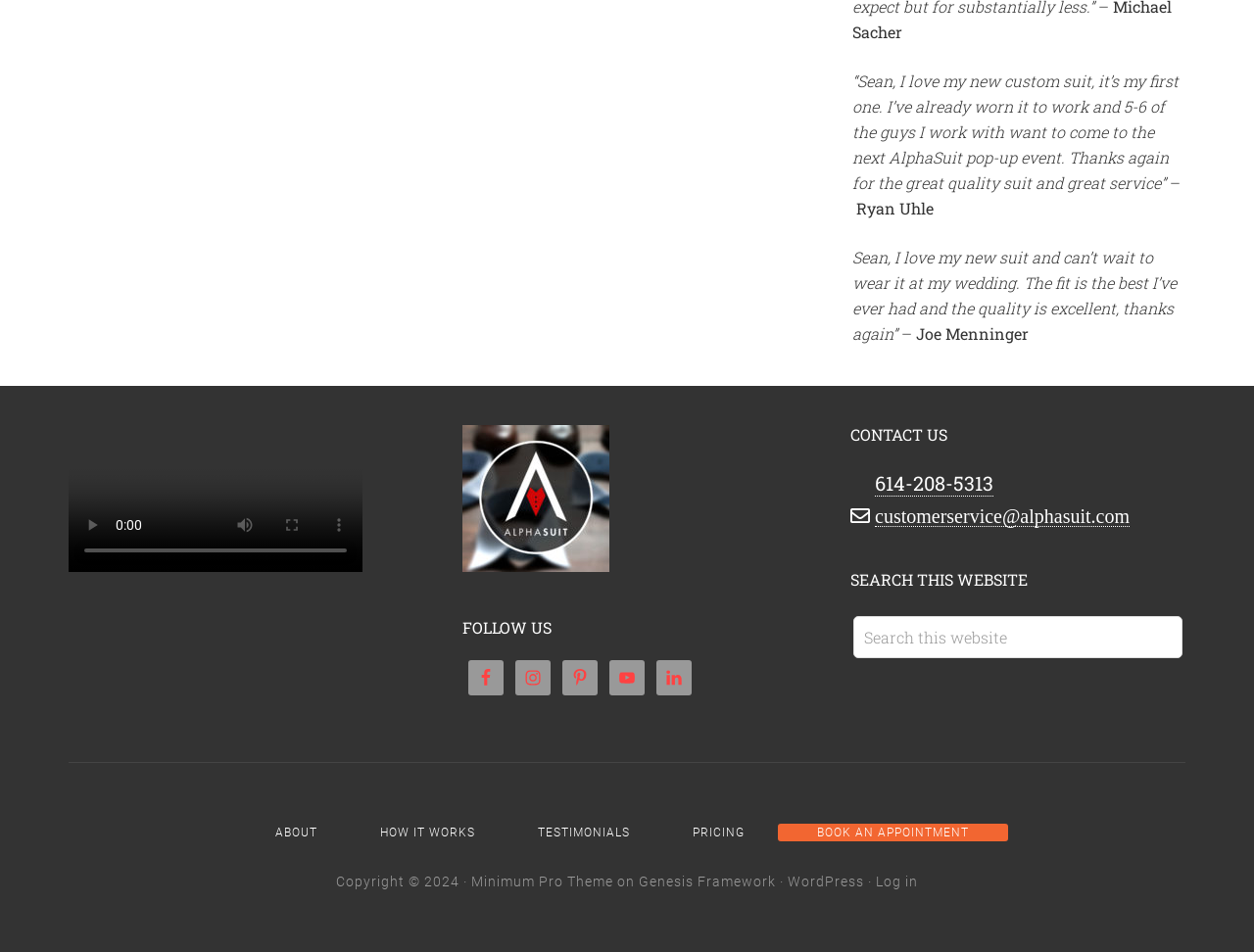Locate the bounding box of the UI element described in the following text: "Genesis Framework".

[0.509, 0.918, 0.619, 0.935]